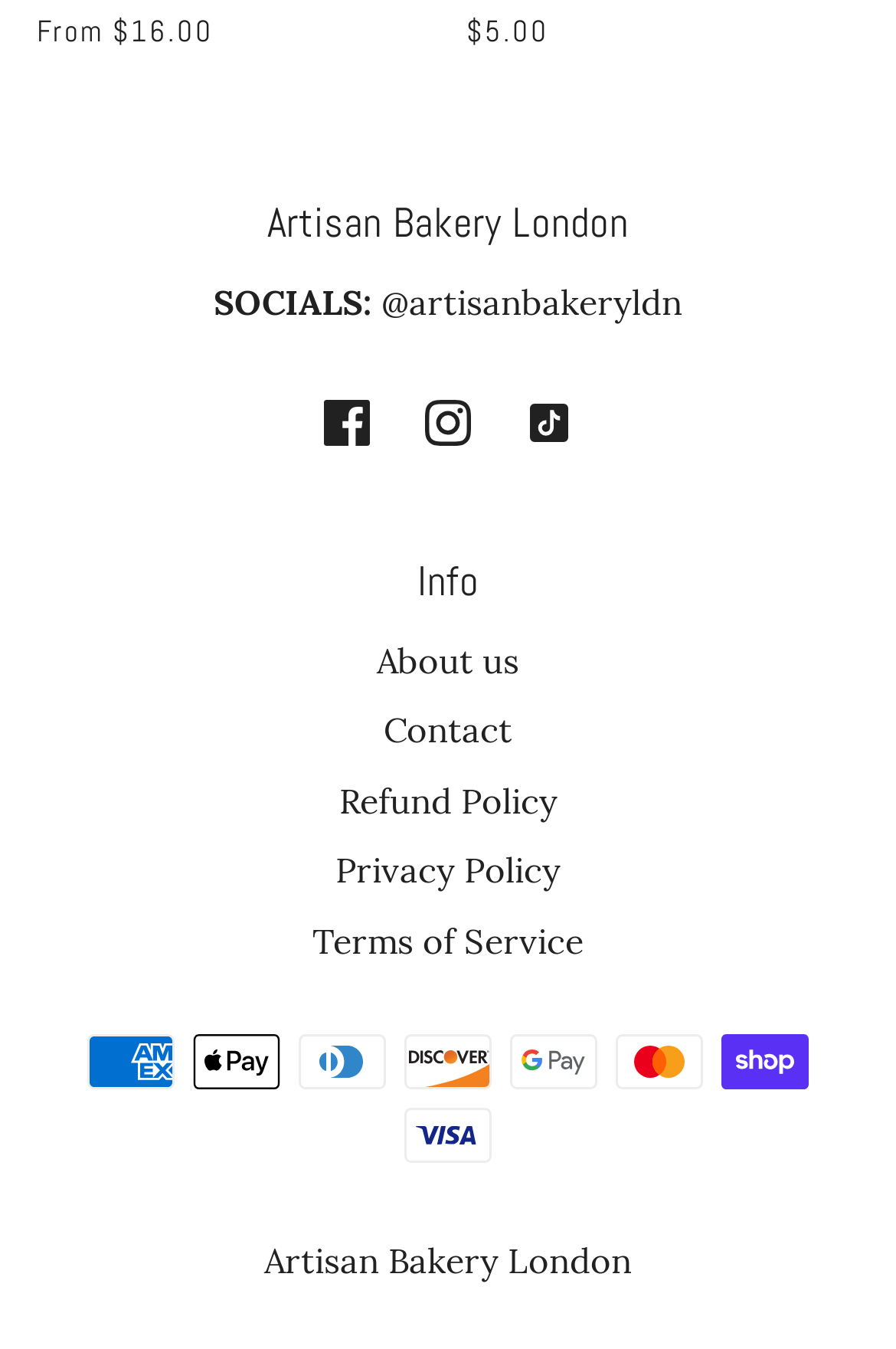What social media platforms does the bakery have? Based on the image, give a response in one word or a short phrase.

Facebook, Instagram, TikTok